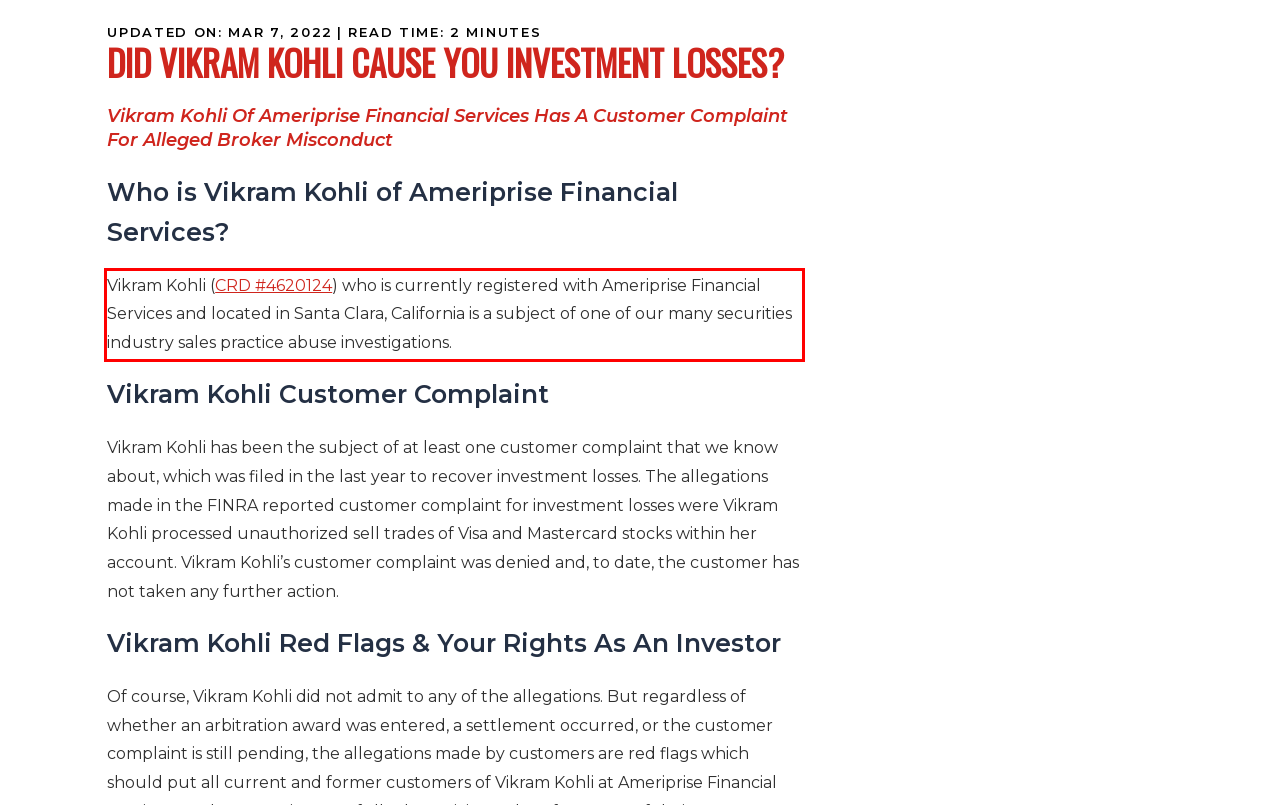Examine the screenshot of the webpage, locate the red bounding box, and perform OCR to extract the text contained within it.

Vikram Kohli (CRD #4620124) who is currently registered with Ameriprise Financial Services and located in Santa Clara, California is a subject of one of our many securities industry sales practice abuse investigations.